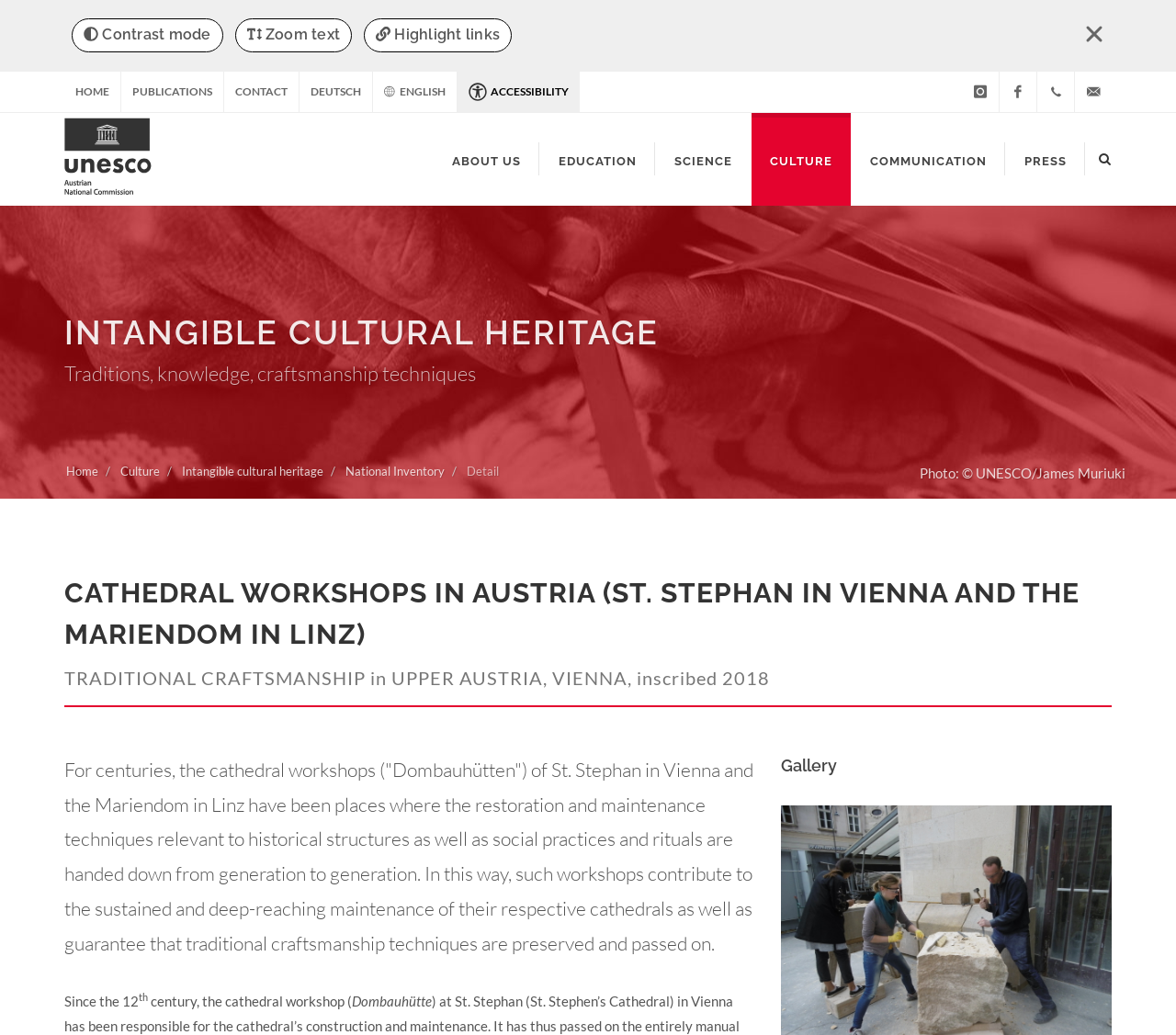Pinpoint the bounding box coordinates of the clickable element needed to complete the instruction: "Open gallery". The coordinates should be provided as four float numbers between 0 and 1: [left, top, right, bottom].

[0.664, 0.727, 0.945, 0.751]